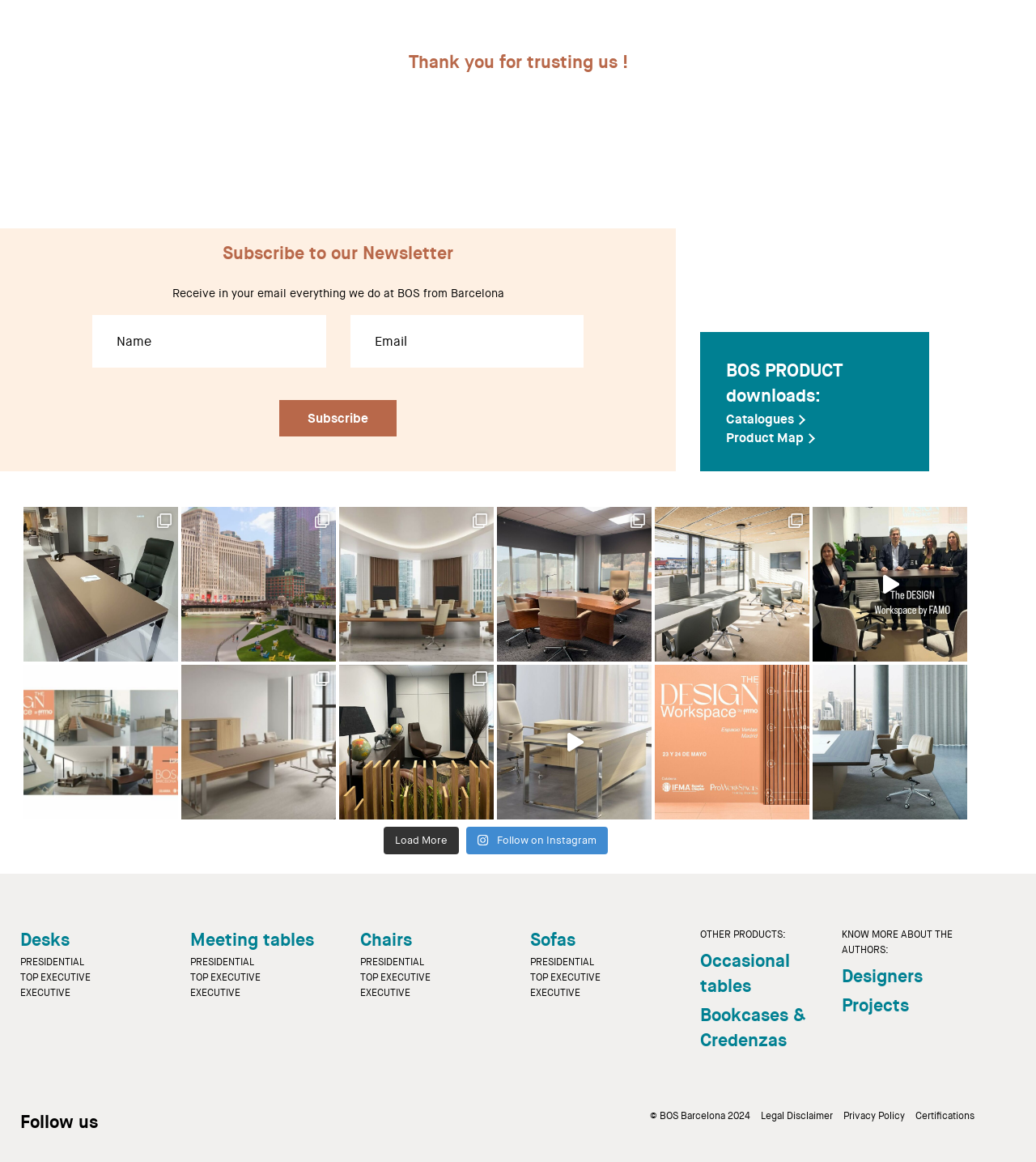Based on the element description Bookcases & Credenzas, identify the bounding box of the UI element in the given webpage screenshot. The coordinates should be in the format (top-left x, top-left y, bottom-right x, bottom-right y) and must be between 0 and 1.

[0.676, 0.863, 0.777, 0.905]